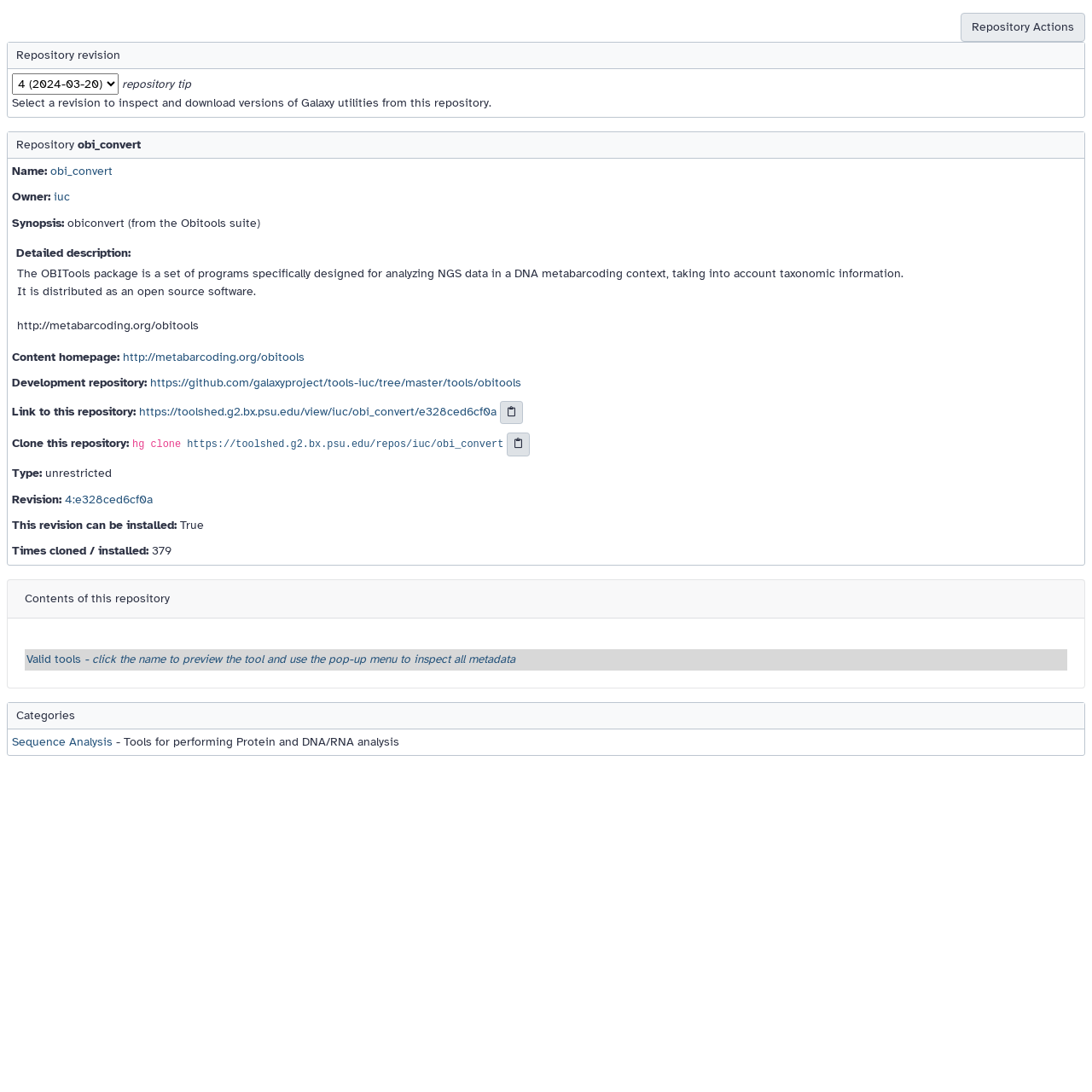Determine the bounding box coordinates of the clickable element necessary to fulfill the instruction: "Visit the 'obi_convert' repository homepage". Provide the coordinates as four float numbers within the 0 to 1 range, i.e., [left, top, right, bottom].

[0.046, 0.15, 0.103, 0.163]